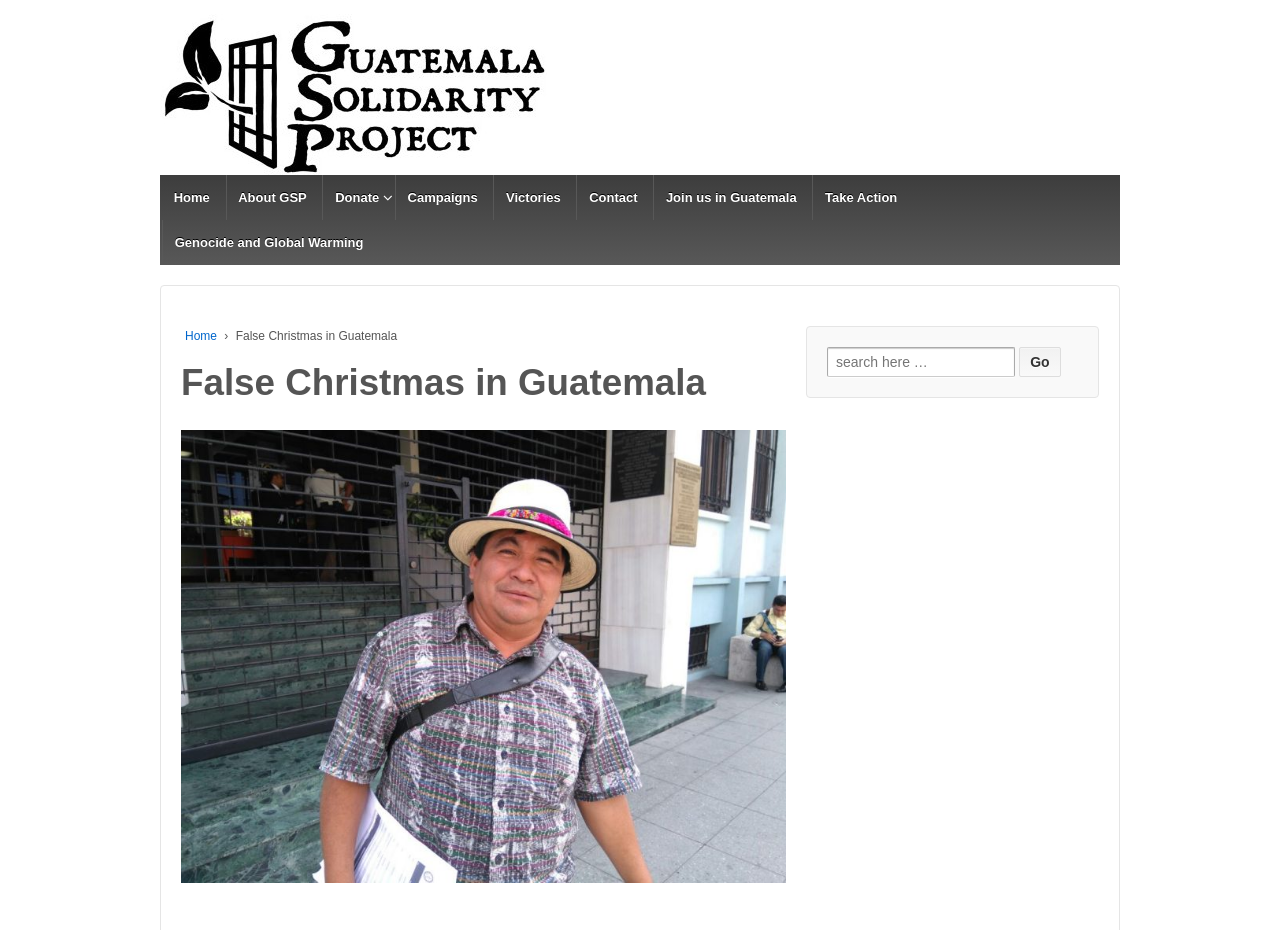Provide the bounding box coordinates of the HTML element described by the text: "Home". The coordinates should be in the format [left, top, right, bottom] with values between 0 and 1.

[0.127, 0.188, 0.173, 0.237]